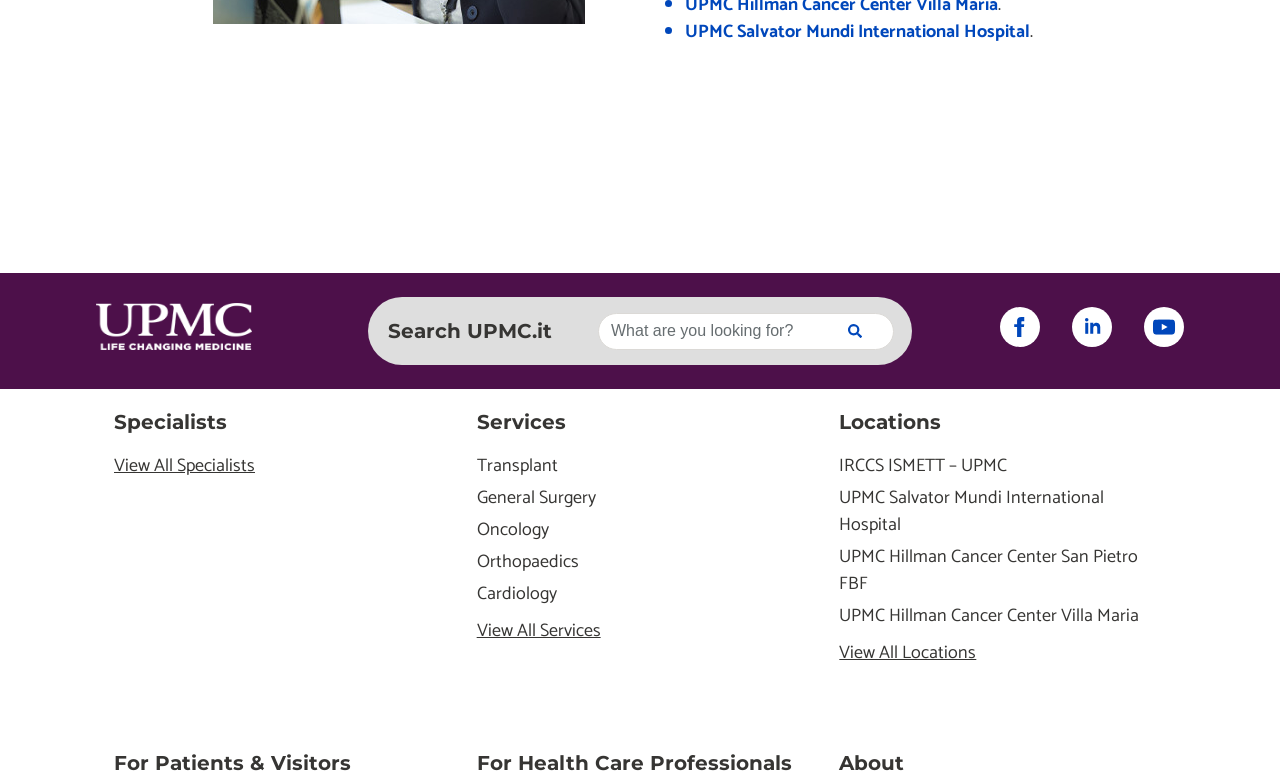Please study the image and answer the question comprehensively:
How many services are listed?

There are six services listed on the webpage, which are Transplant, General Surgery, Oncology, Orthopaedics, Cardiology, and View All Services. These services are listed in a vertical column on the left side of the webpage.